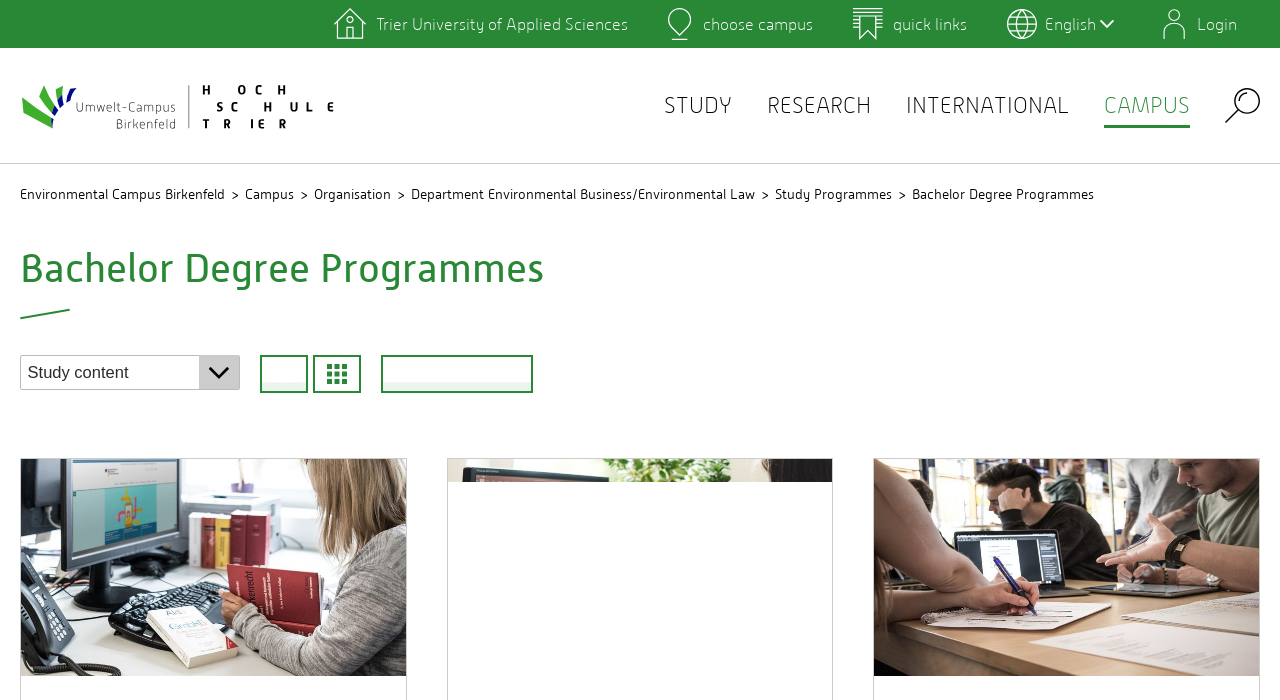Use a single word or phrase to answer the question: 
What is the purpose of the 'Quicklinks' section?

To provide quick access to important links